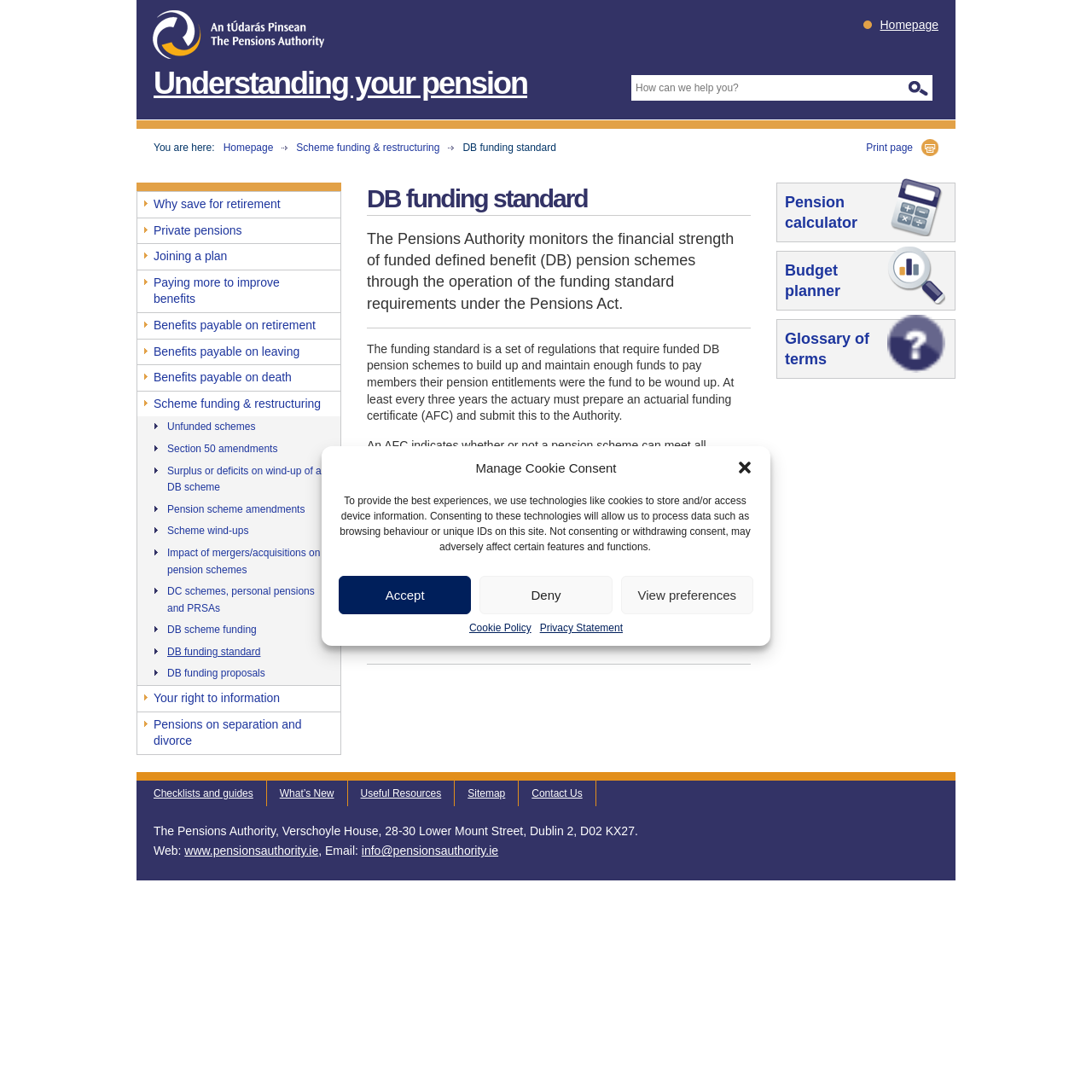Please identify the coordinates of the bounding box for the clickable region that will accomplish this instruction: "Go to Homepage".

[0.79, 0.016, 0.859, 0.029]